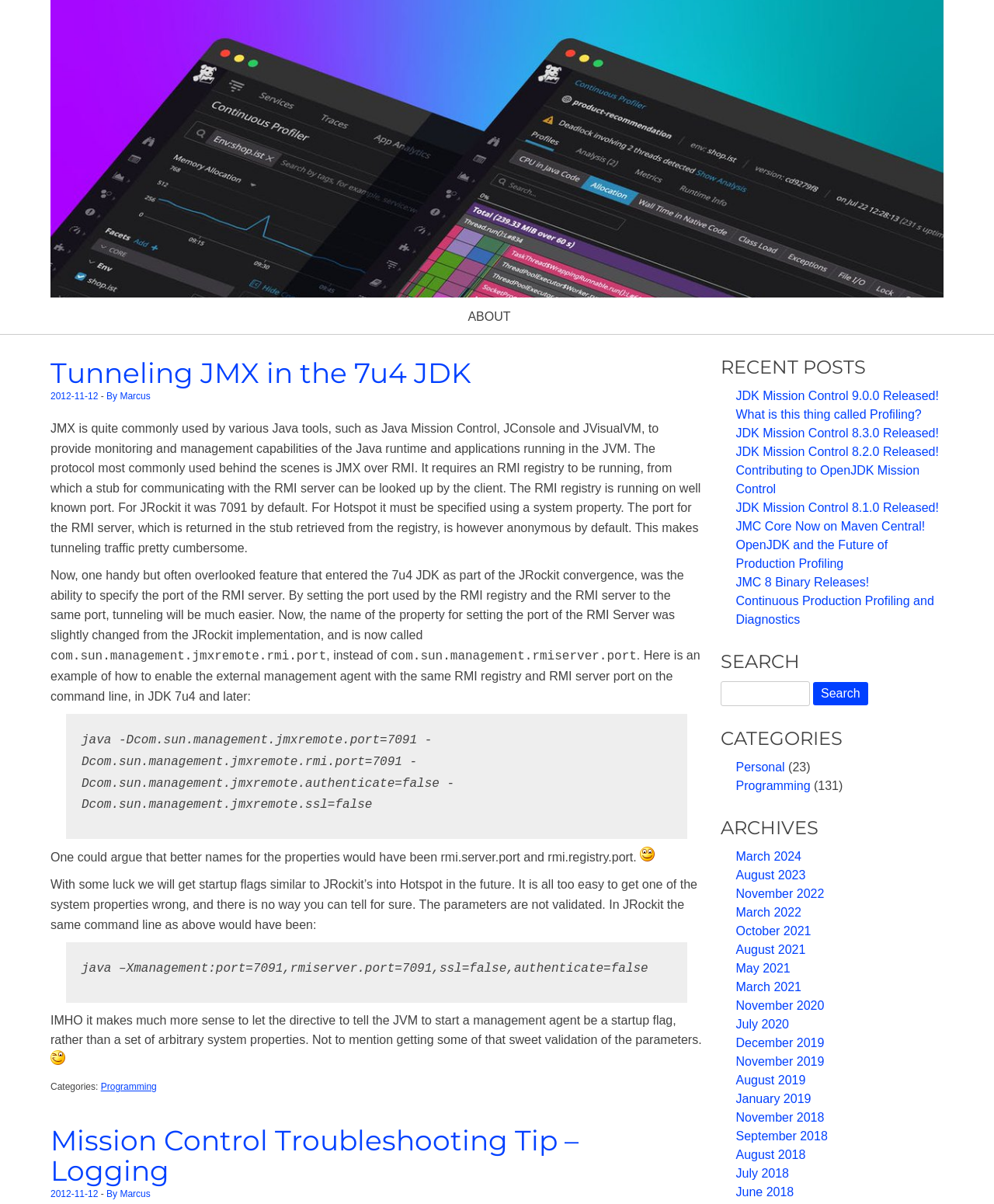Determine the bounding box coordinates for the region that must be clicked to execute the following instruction: "Click on the 'ABOUT' link".

[0.463, 0.249, 0.522, 0.278]